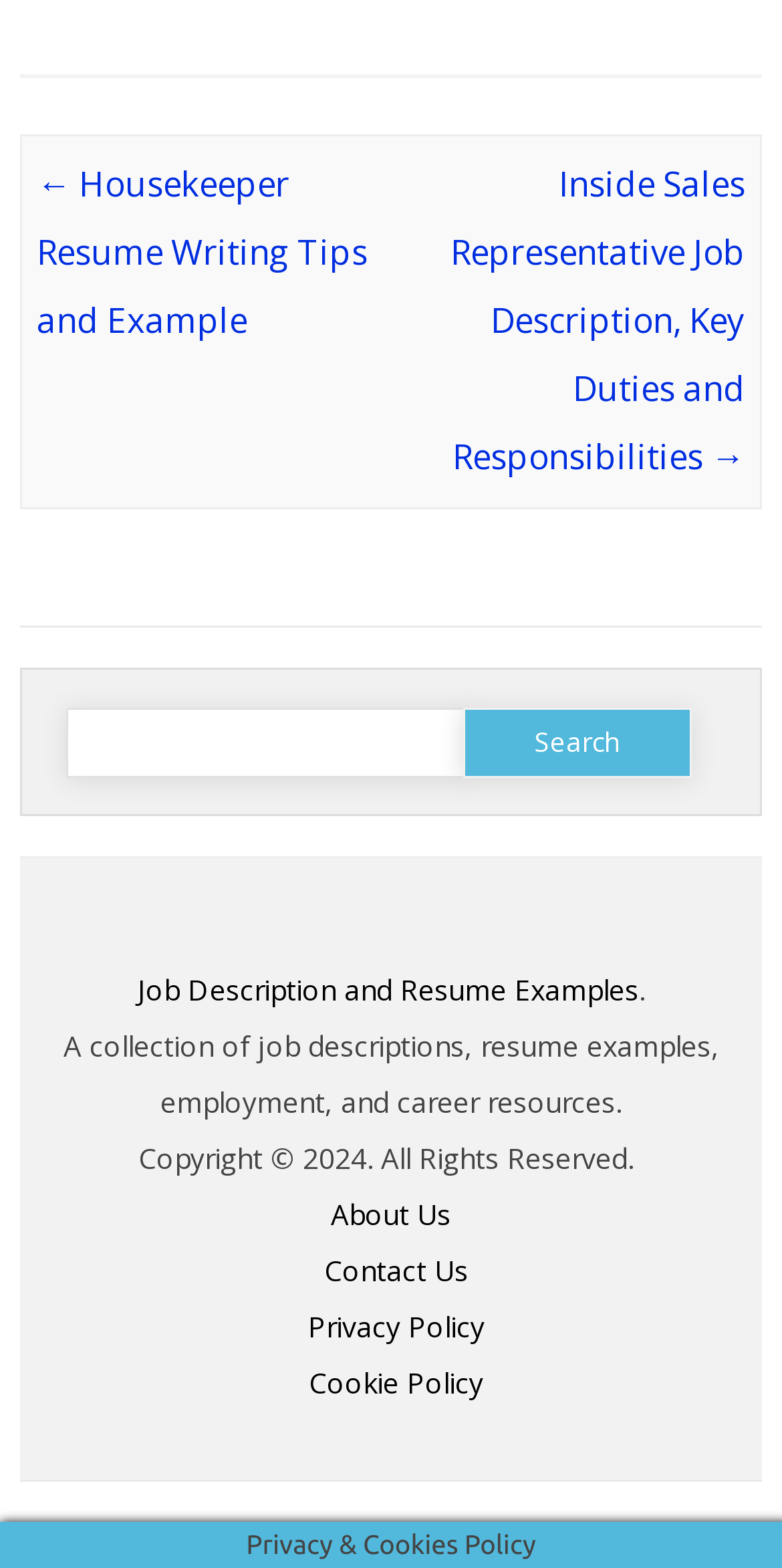Find the bounding box of the element with the following description: "Cookie Policy". The coordinates must be four float numbers between 0 and 1, formatted as [left, top, right, bottom].

[0.395, 0.869, 0.618, 0.894]